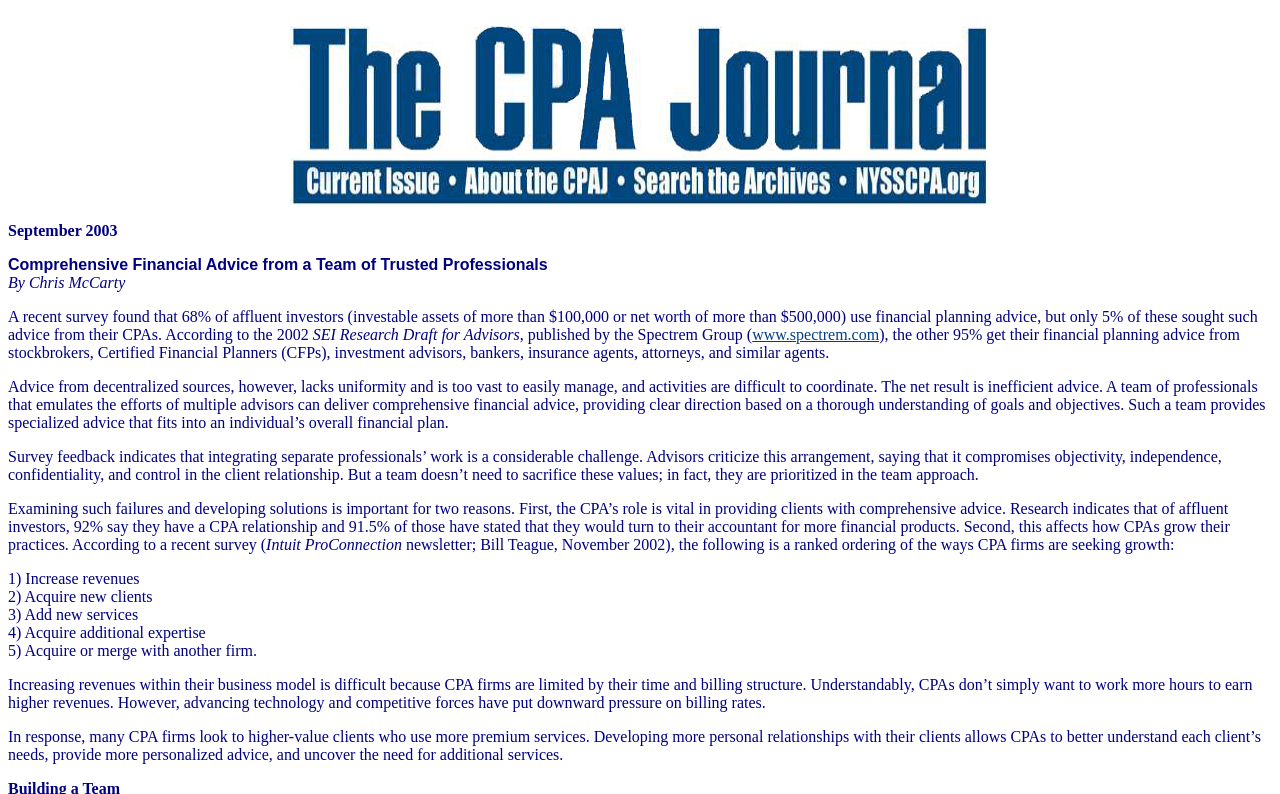What is the topic of the article?
Please look at the screenshot and answer in one word or a short phrase.

Financial planning